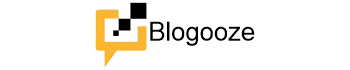Break down the image into a detailed narrative.

The image features the logo of Blogooze, a platform dedicated to providing how-to articles and tips on various topics, including technology and internet security. The logo prominently displays the name "Blogooze" in a modern and clean font, accompanied by a stylized speech bubble design. This design element symbolizes communication and information sharing. The combination of black and yellow colors in the logo conveys a vibrant and engaging aesthetic, making it visually appealing to users seeking informative content. The context of the logo is situated within an article titled "How to Make Your Laptop a Wi-Fi Extender?", indicating that Blogooze focuses on practical, tech-oriented content aimed at enhancing user experience.